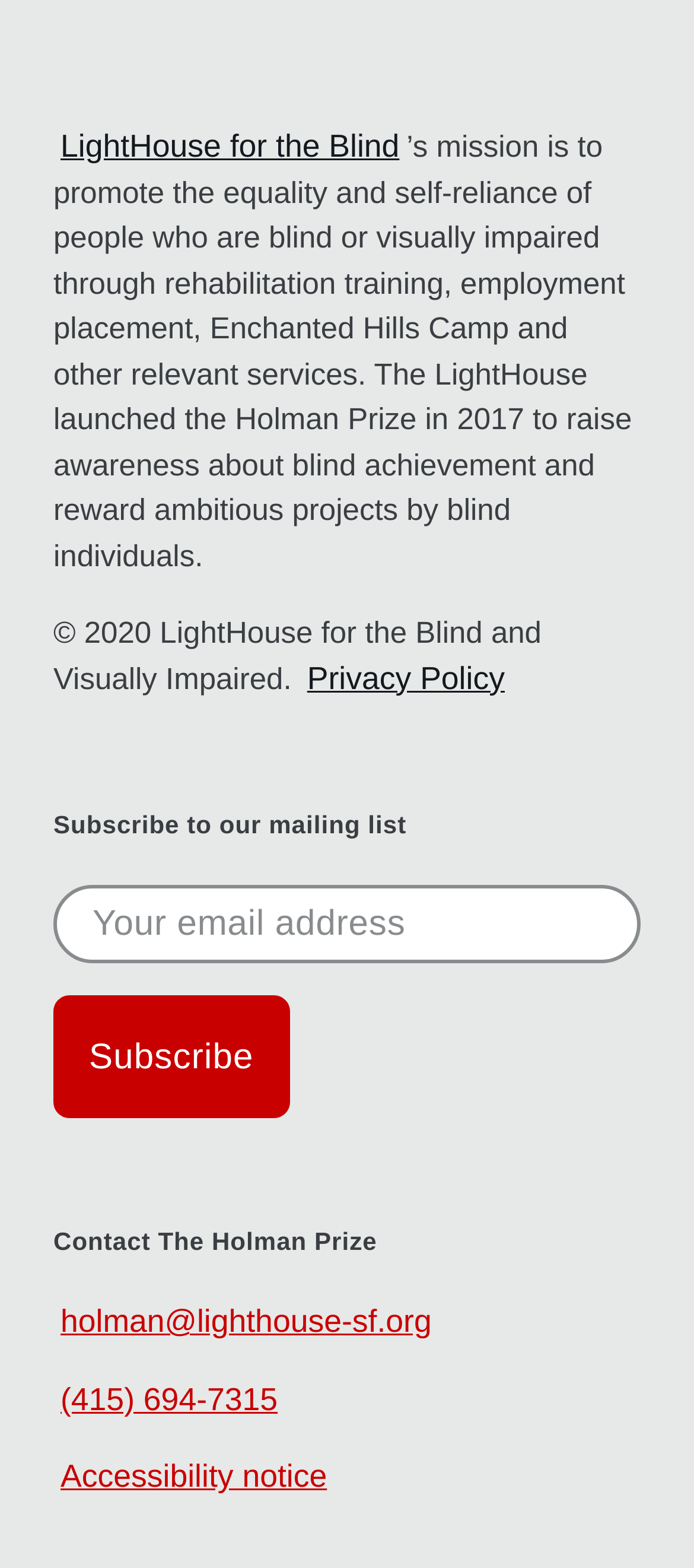Please provide the bounding box coordinates in the format (top-left x, top-left y, bottom-right x, bottom-right y). Remember, all values are floating point numbers between 0 and 1. What is the bounding box coordinate of the region described as: (415) 694-7315

[0.077, 0.881, 0.41, 0.904]